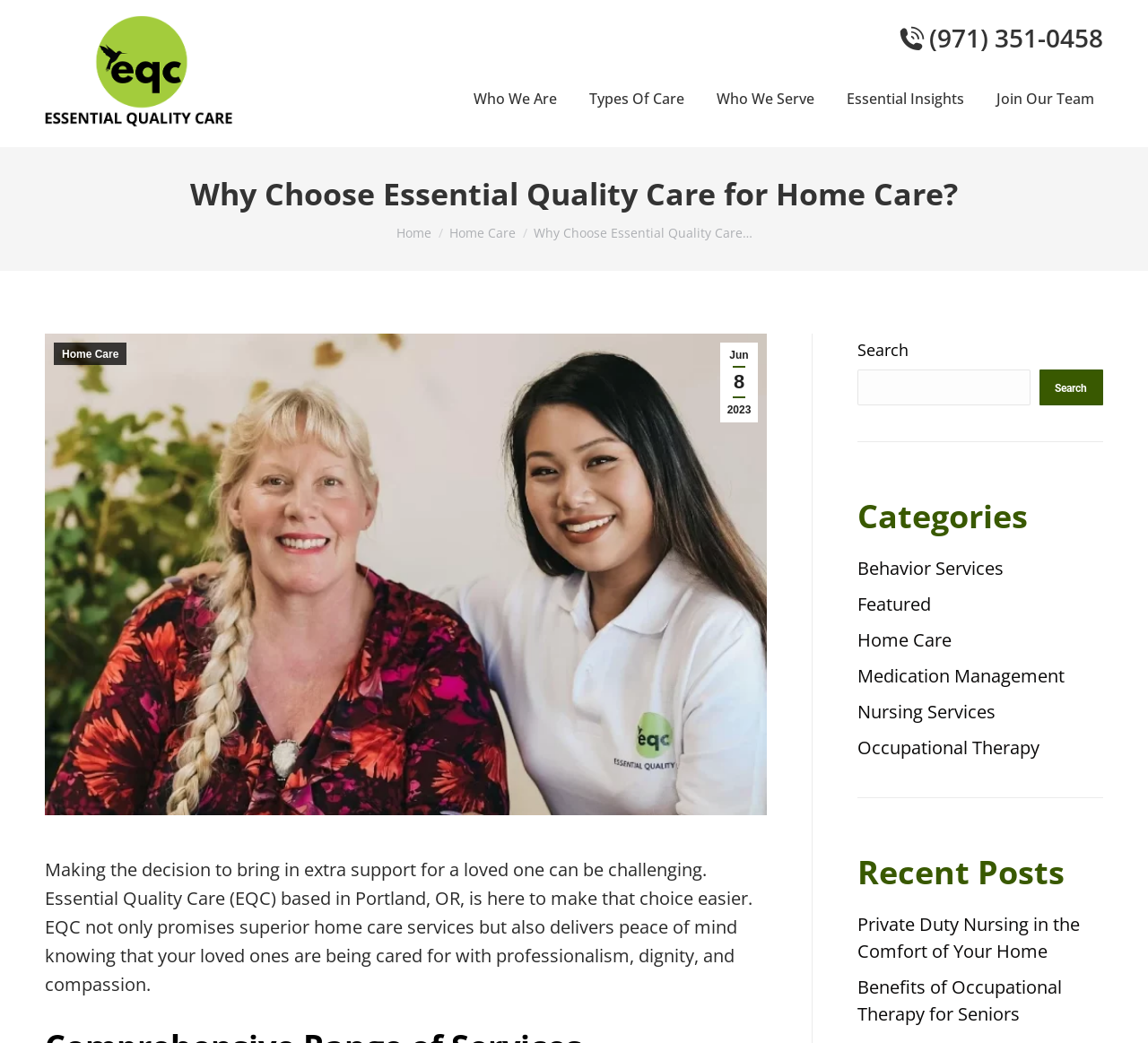Can you find the bounding box coordinates for the element to click on to achieve the instruction: "Share this post on Facebook"?

None